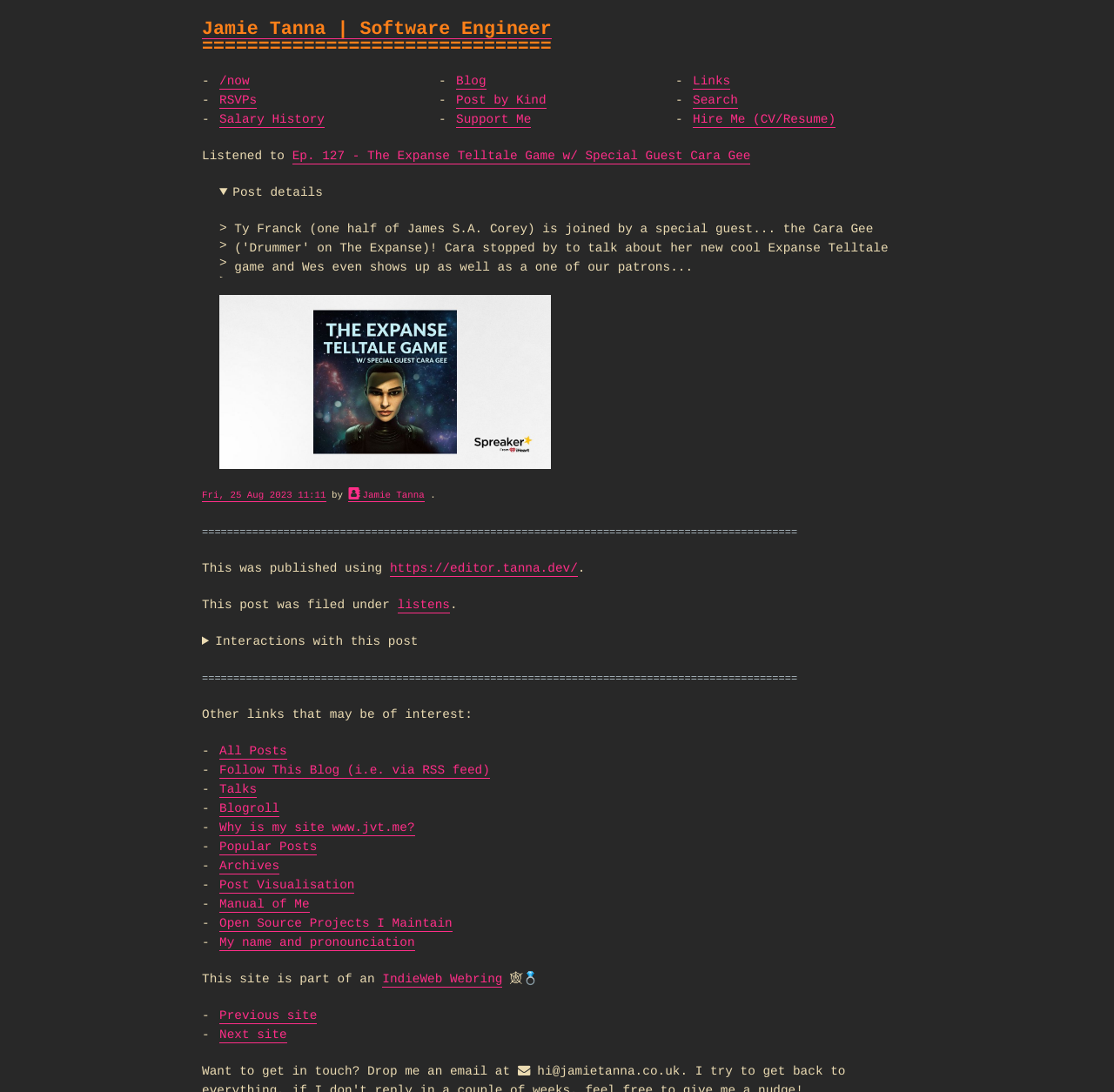Please determine and provide the text content of the webpage's heading.

Jamie Tanna | Software Engineer